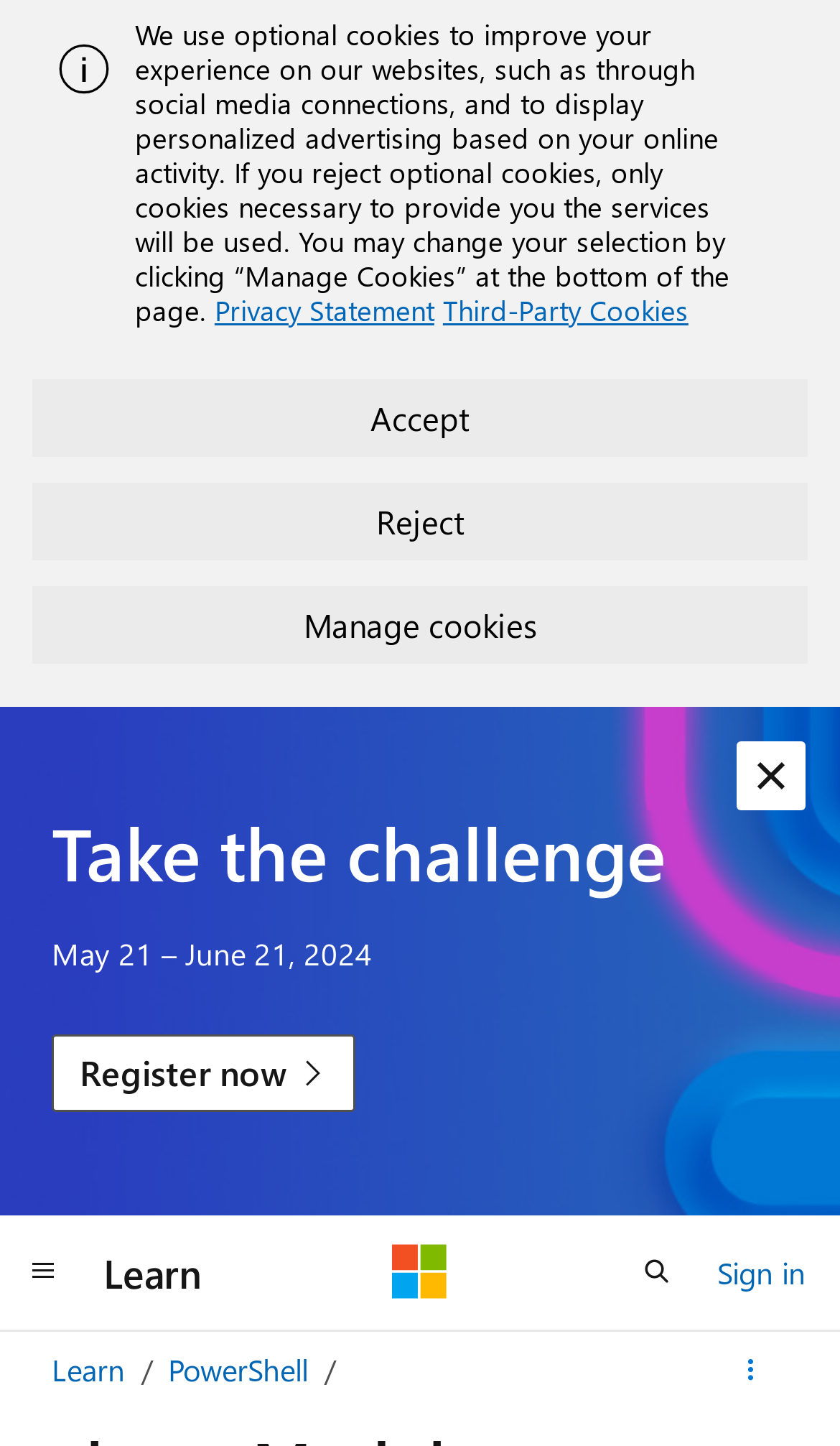Determine the bounding box coordinates of the clickable region to execute the instruction: "Register for the challenge". The coordinates should be four float numbers between 0 and 1, denoted as [left, top, right, bottom].

[0.062, 0.715, 0.424, 0.769]